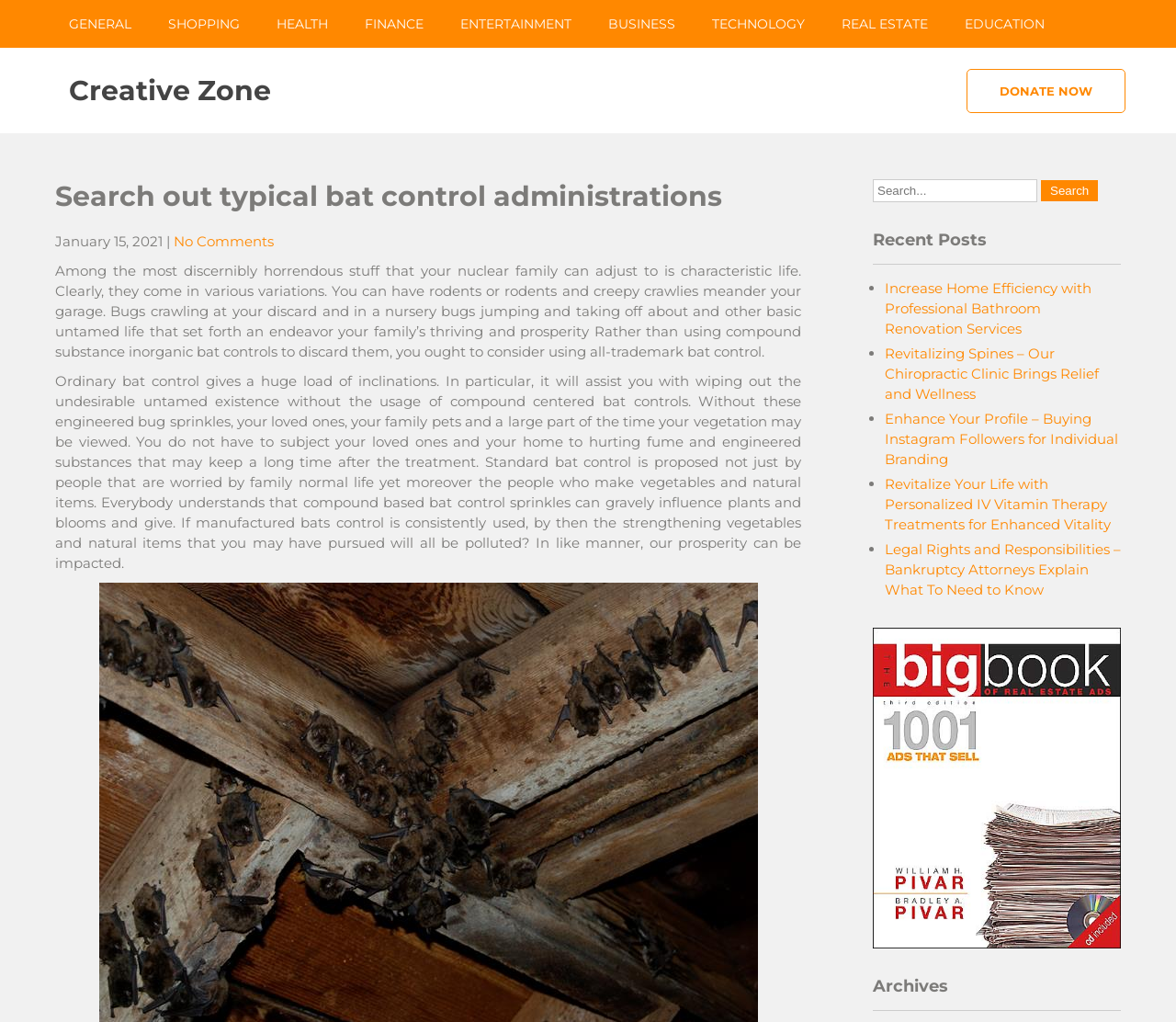Provide a brief response to the question below using one word or phrase:
What is the function of the search box?

To search the website